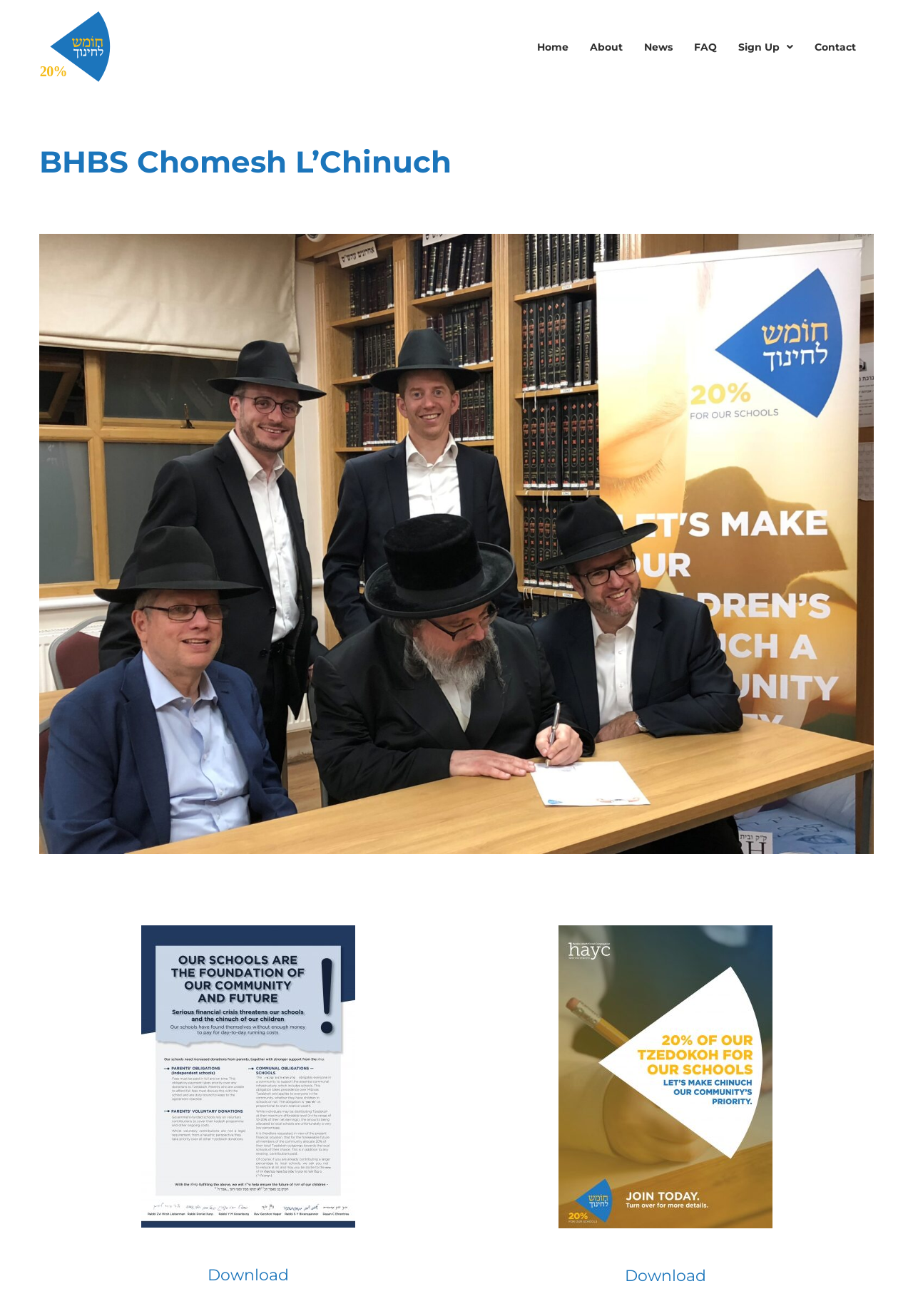How many navigation links are there?
Refer to the image and provide a one-word or short phrase answer.

5